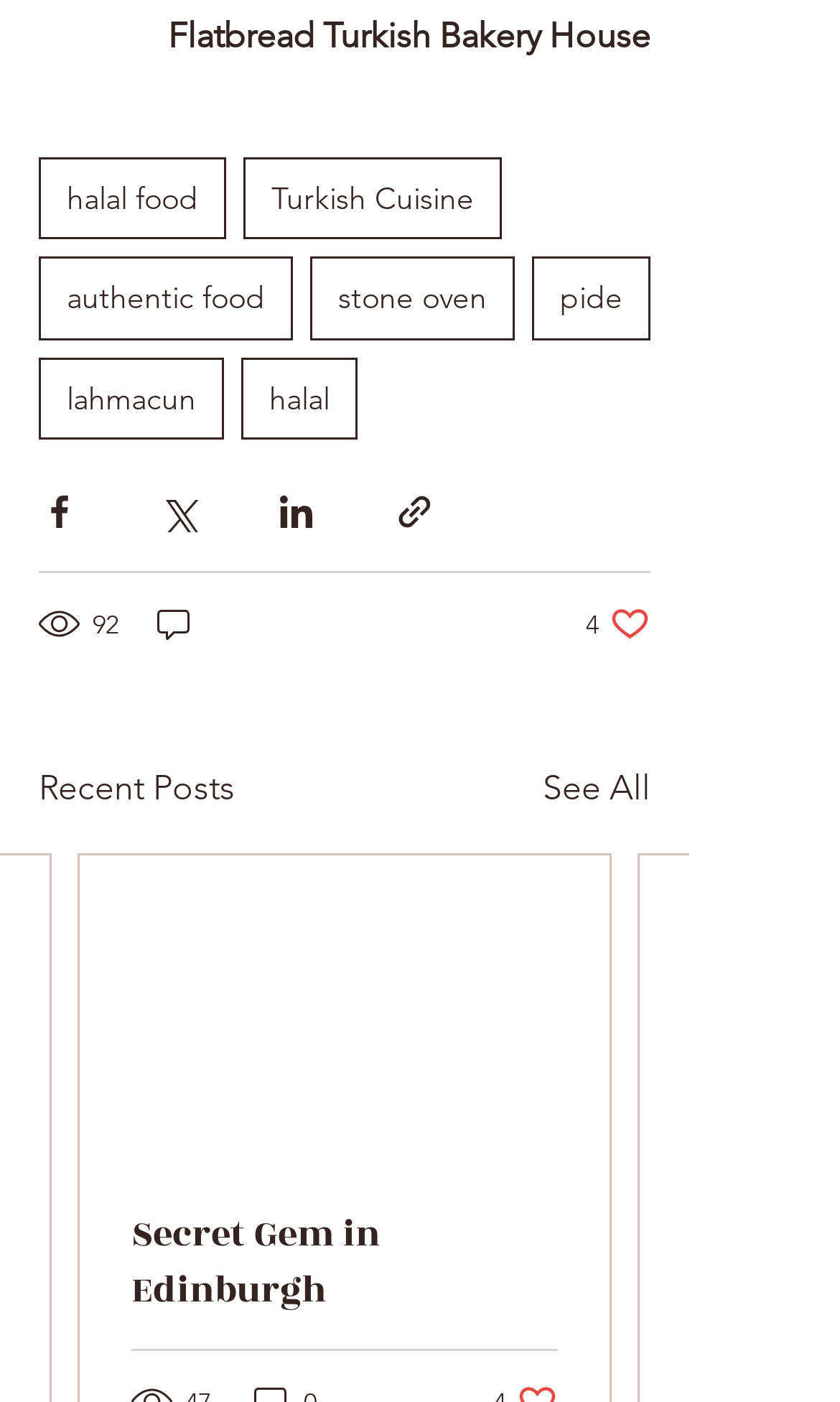Determine the bounding box coordinates for the clickable element to execute this instruction: "Click on the 'See All' link". Provide the coordinates as four float numbers between 0 and 1, i.e., [left, top, right, bottom].

[0.646, 0.545, 0.774, 0.582]